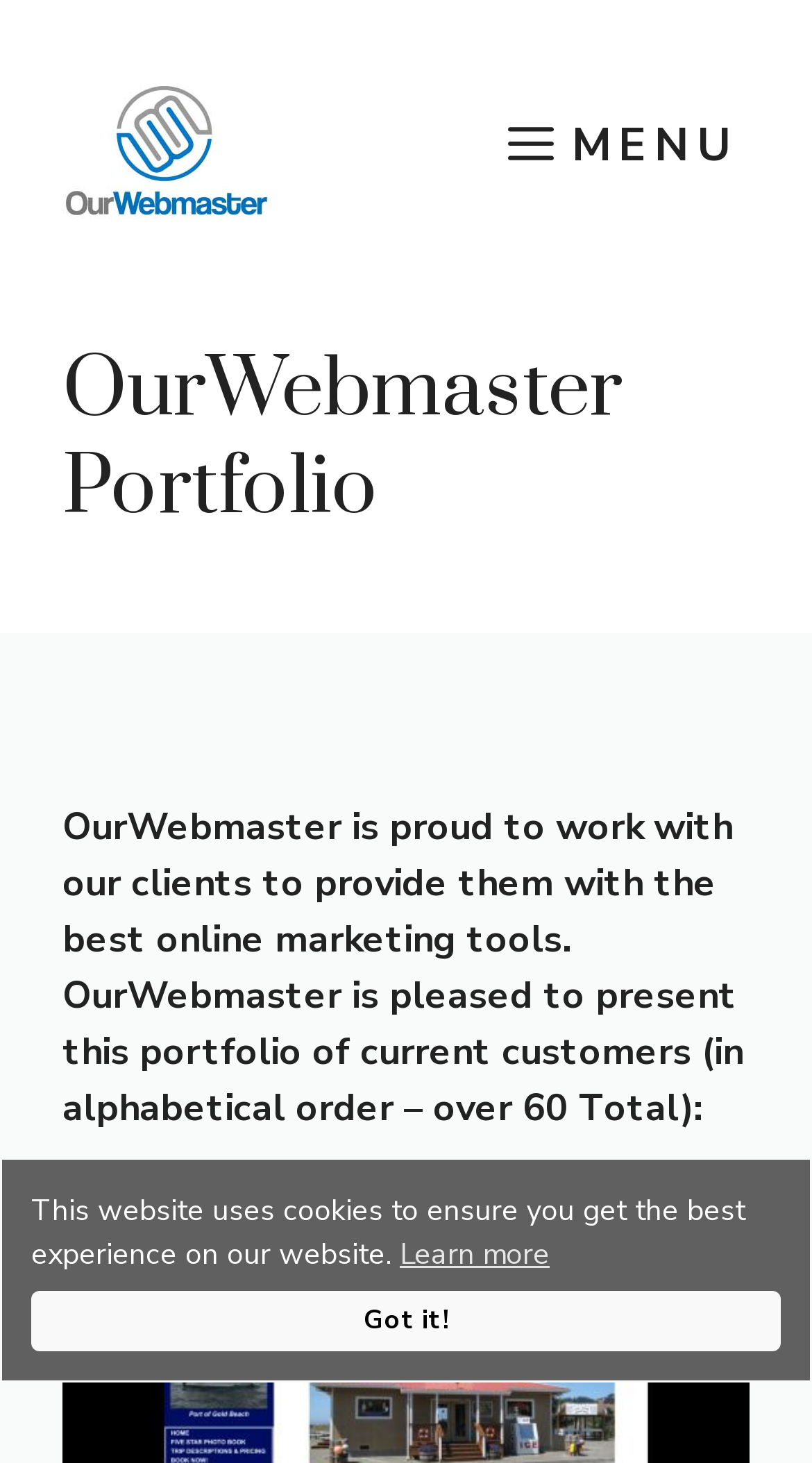Create an in-depth description of the webpage, covering main sections.

The webpage is a portfolio page for OurWebmaster, showcasing their current customers in alphabetical order. At the top of the page, there is a banner section that spans the entire width, containing a link to the OurWebmaster website, accompanied by an image of the OurWebmaster logo. 

Below the banner, there is a navigation section with a mobile toggle button labeled "MENU" on the right side. 

The main content of the page is headed by a title "OurWebmaster Portfolio" in a prominent font size. The title is followed by a paragraph of text that describes the purpose of the portfolio, stating that OurWebmaster is proud to work with their clients to provide the best online marketing tools and presents this portfolio of over 60 current customers in alphabetical order.

At the bottom of the page, there is a notification bar that spans almost the entire width, informing users that the website uses cookies to ensure the best experience. The notification bar contains a "Learn more" link and a "Got it!" button to dismiss the notification.